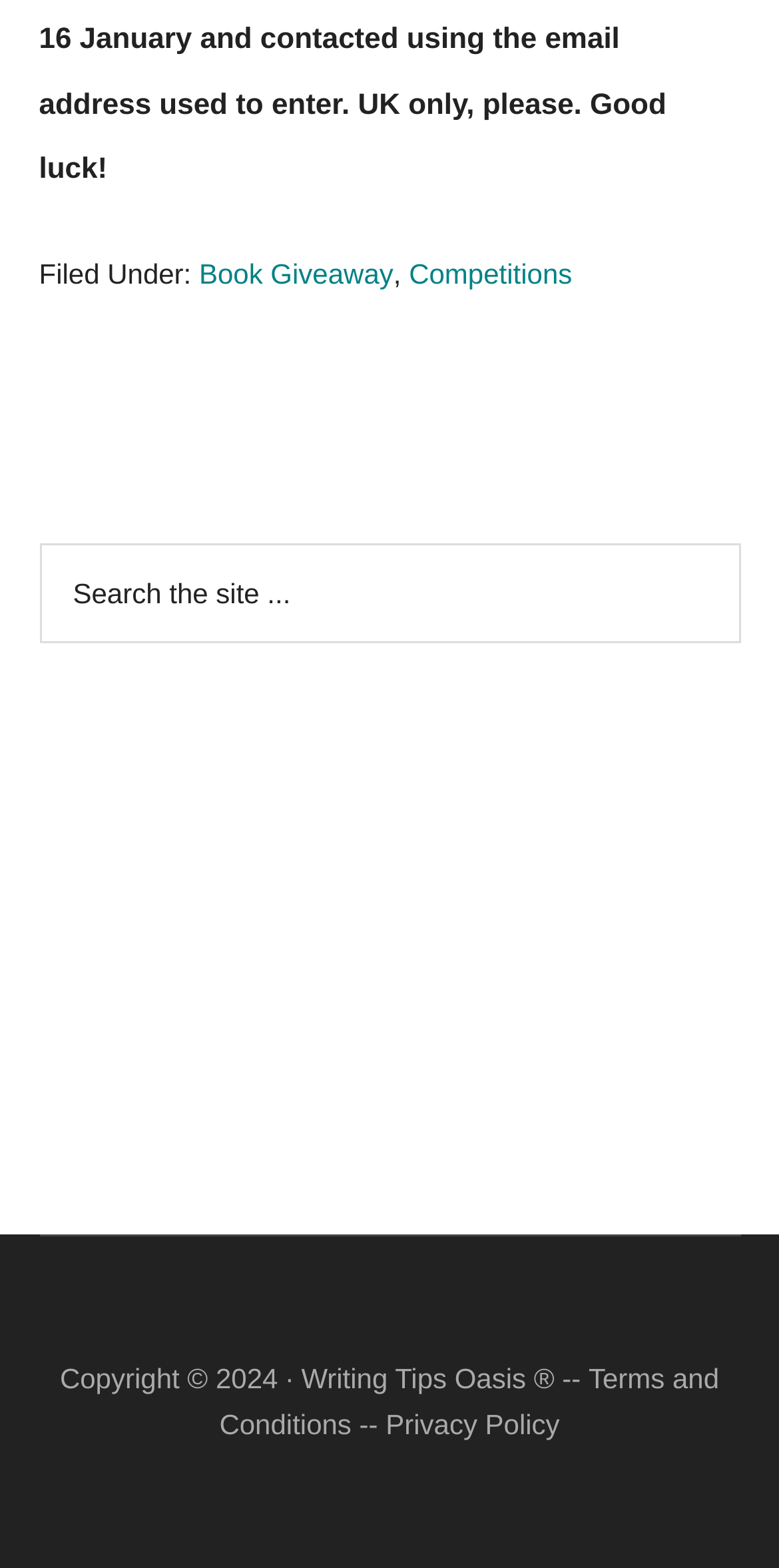Determine the bounding box for the UI element described here: "Use necessary cookies only".

None